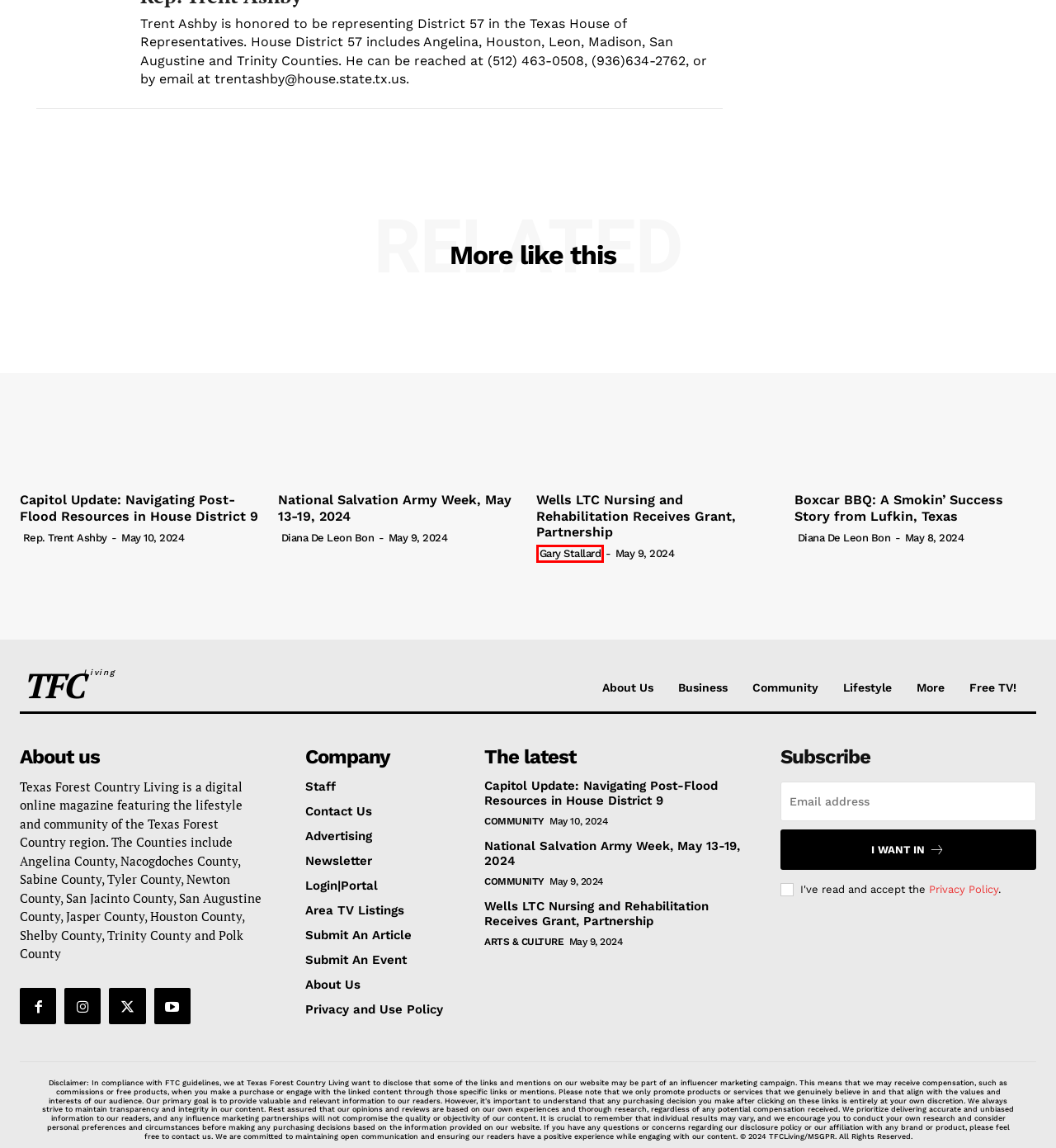Analyze the given webpage screenshot and identify the UI element within the red bounding box. Select the webpage description that best matches what you expect the new webpage to look like after clicking the element. Here are the candidates:
A. Submit An Article - Texas Forest Country Living
B. Capitol Update: Navigating Post-Flood Resources in House District 9 - Texas Forest Country Living
C. Government Archives - Texas Forest Country Living
D. Contributing Authors - Texas Forest Country Living
E. Gary Stallard, Author at Texas Forest Country Living
F. Sign up for News - Texas Forest Country Living
G. Diana De Leon Bon, Author at Texas Forest Country Living
H. Privacy and Use Policy - Texas Forest Country Living

E